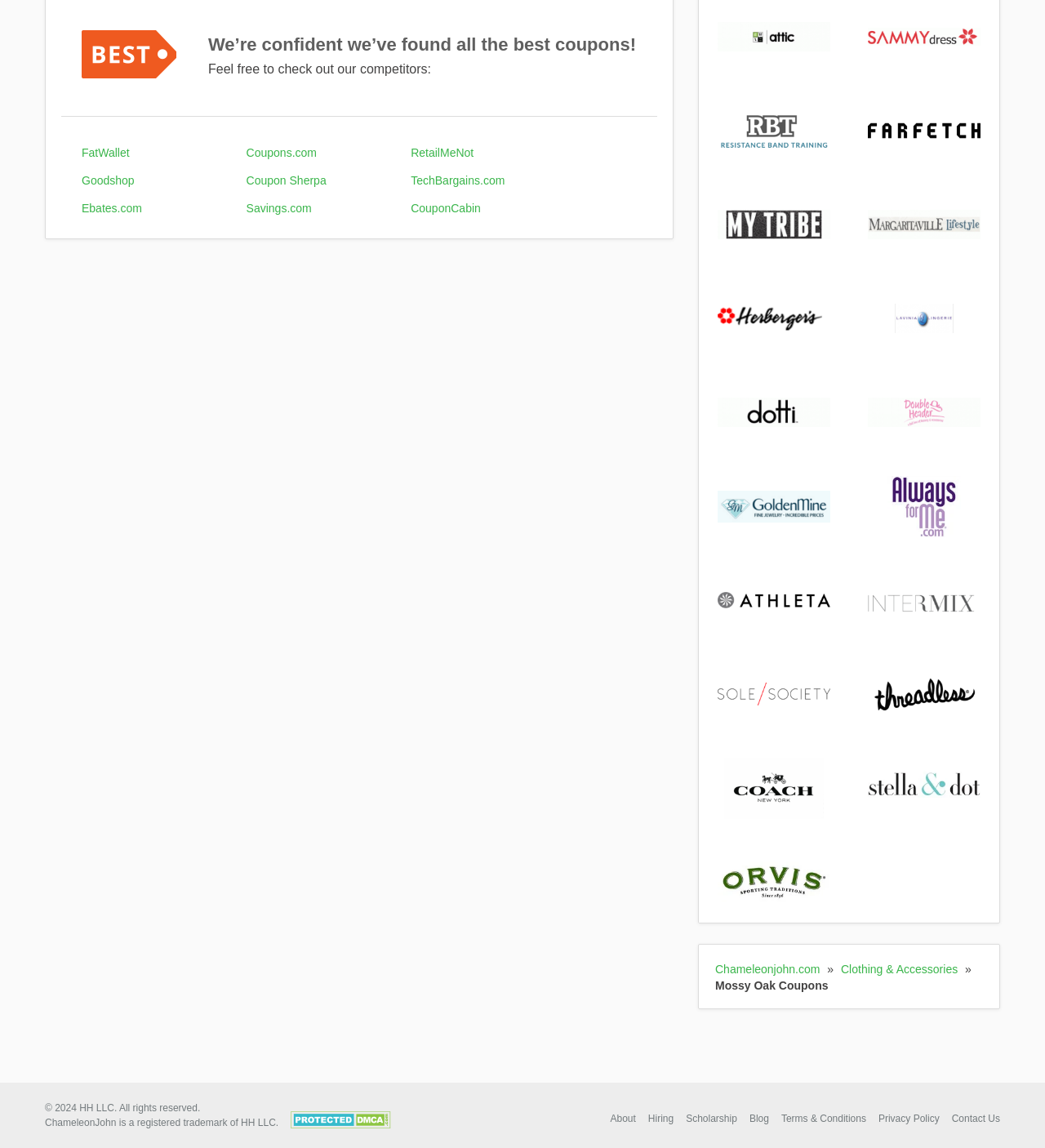What is the purpose of the links at the bottom of the webpage?
Look at the image and construct a detailed response to the question.

The links at the bottom of the webpage, such as 'About', 'Hiring', 'Scholarship', and 'Terms & Conditions', appear to provide additional information about the website and its owner, HH LLC. These links likely lead to pages that offer more details about the company, its policies, and its initiatives.